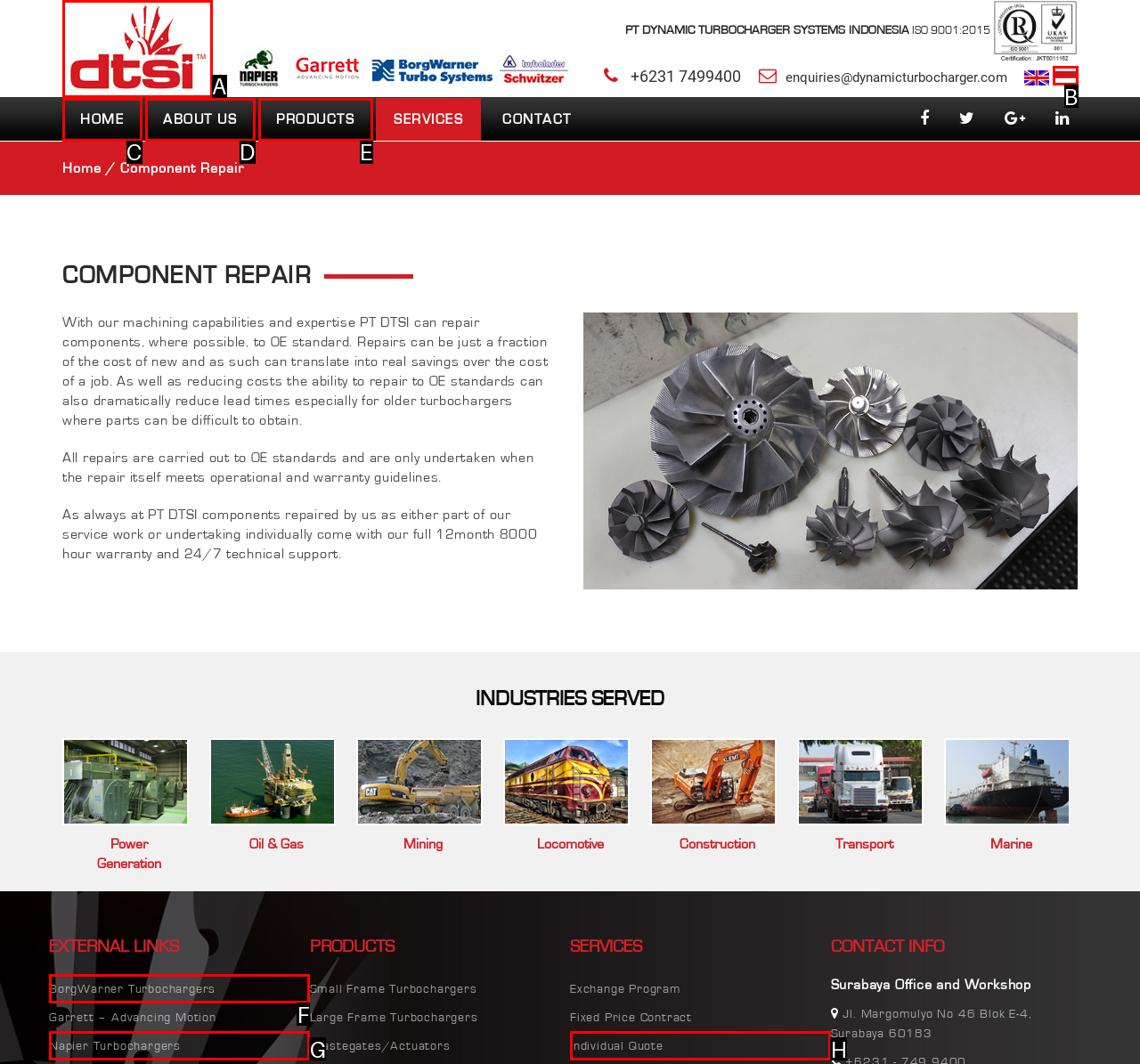Tell me which one HTML element best matches the description: alt="PT DYNAMIC TURBOCHARGER SYSTEMS INDONESIA" Answer with the option's letter from the given choices directly.

A